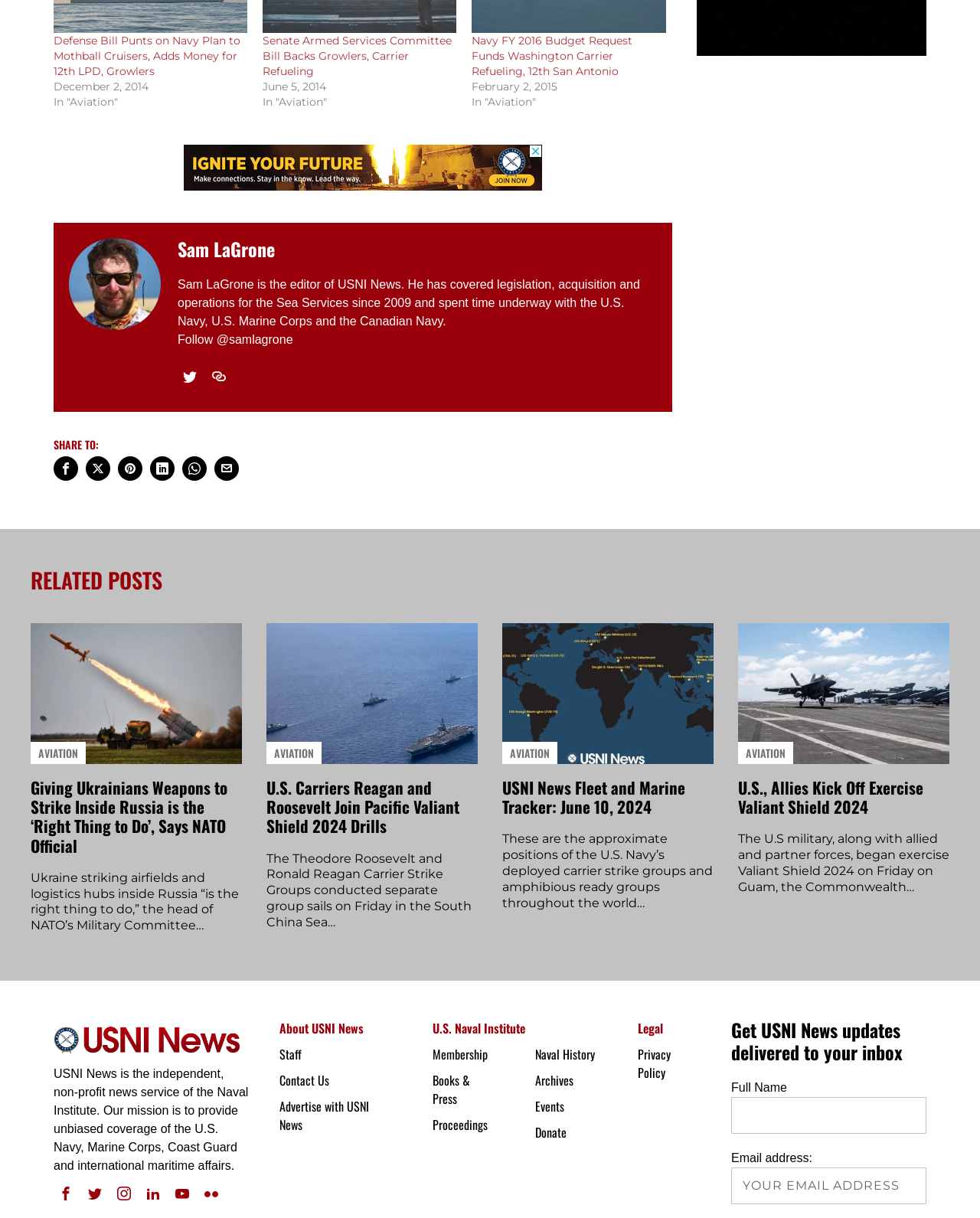Who is the author of the article with the heading 'Senate Armed Services Committee Bill Backs Growlers, Carrier Refueling'?
Based on the image, respond with a single word or phrase.

Sam LaGrone